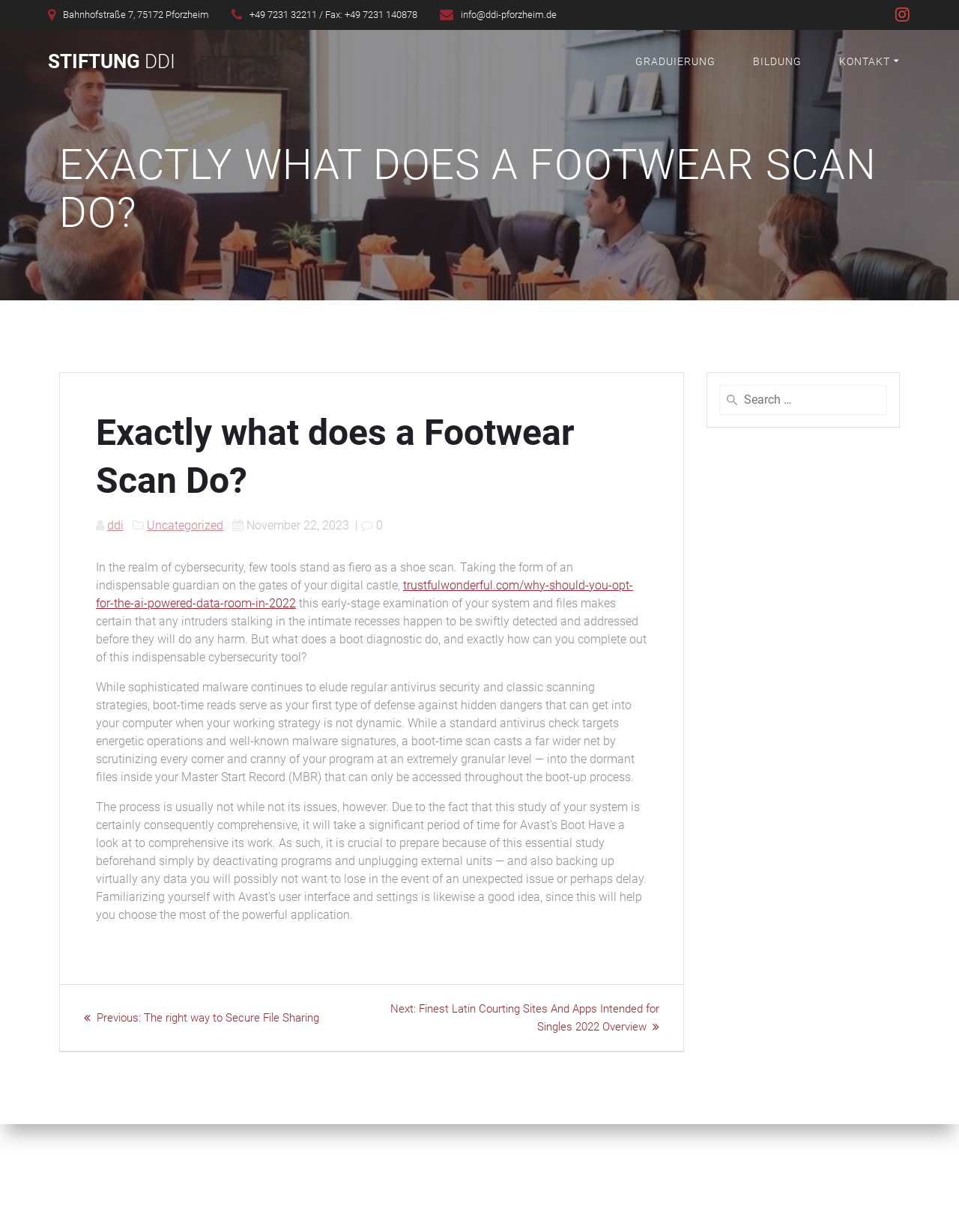Can you extract the headline from the webpage for me?

EXACTLY WHAT DOES A FOOTWEAR SCAN DO?